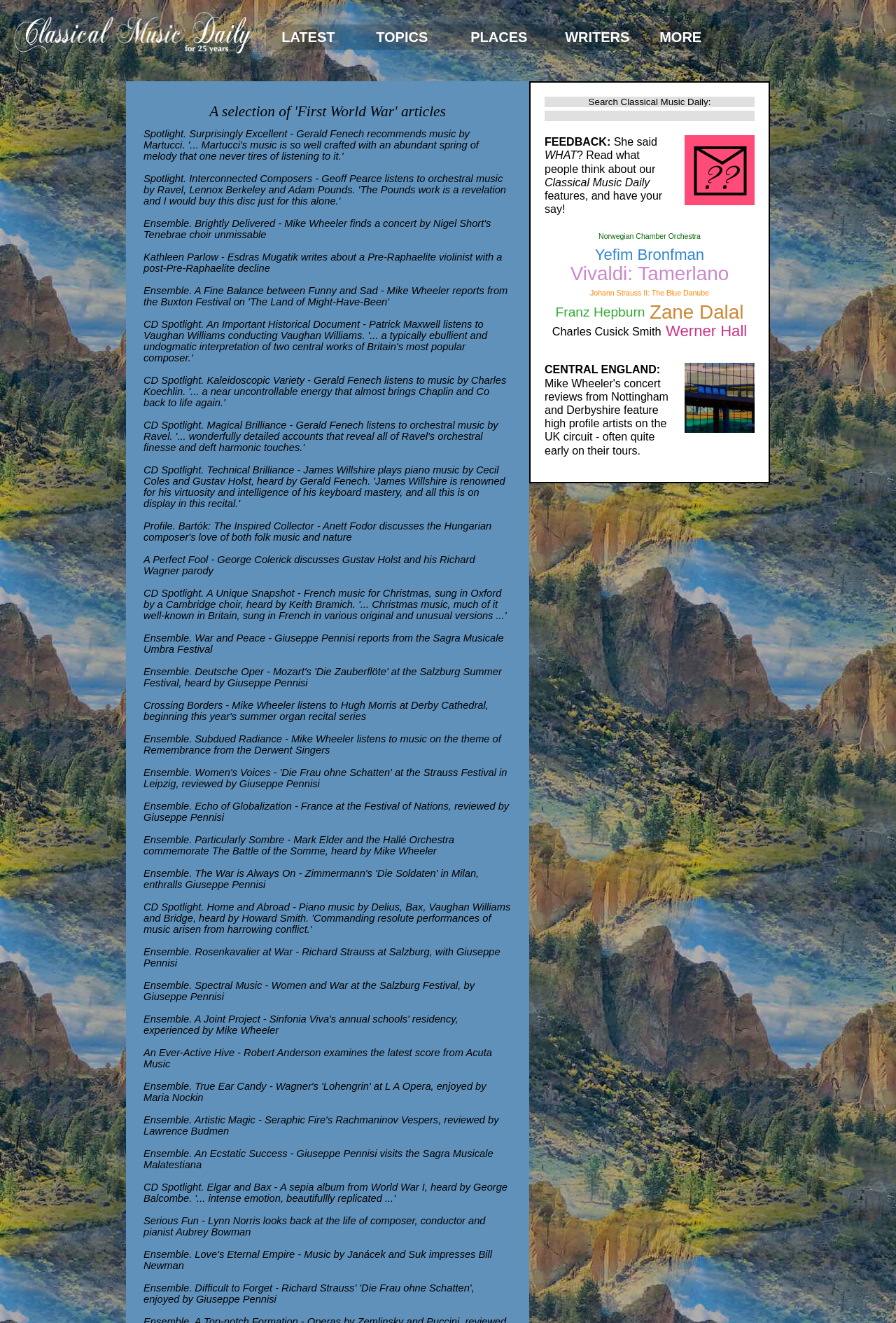What is the topic of the articles on the webpage?
Respond with a short answer, either a single word or a phrase, based on the image.

Classical music and First World War